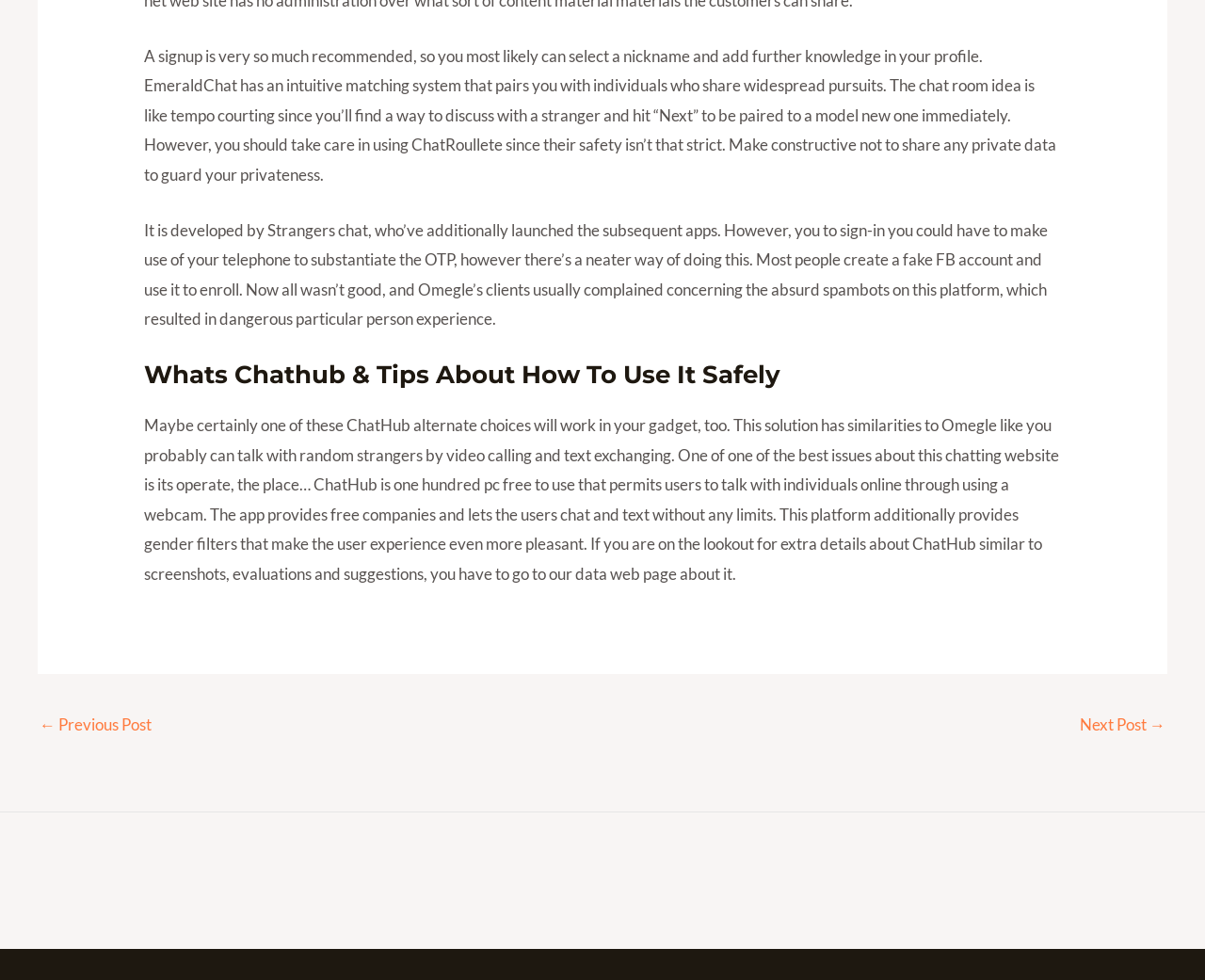Locate the bounding box of the UI element based on this description: "Next Post →". Provide four float numbers between 0 and 1 as [left, top, right, bottom].

[0.896, 0.723, 0.967, 0.761]